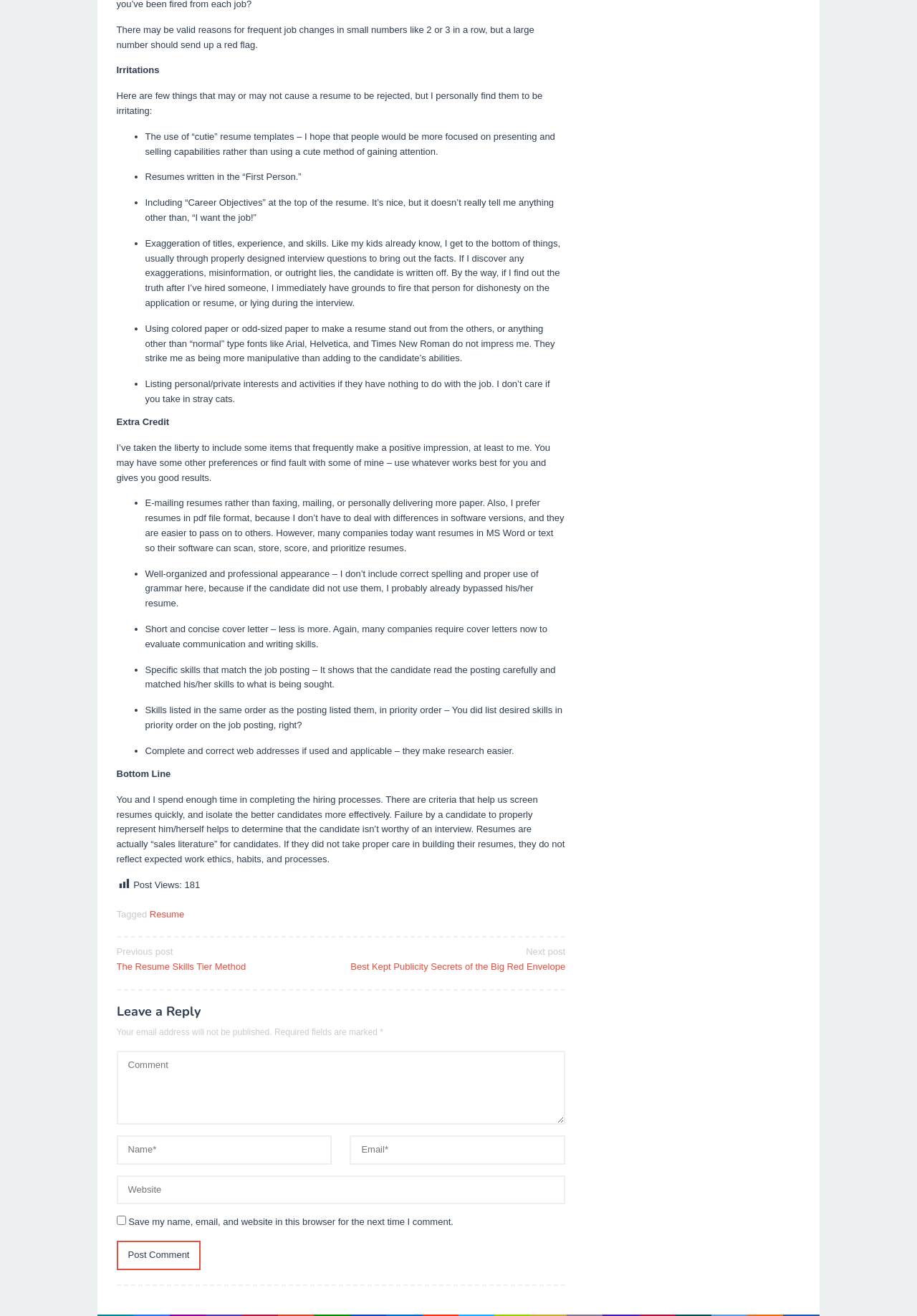Please respond in a single word or phrase: 
What is the preferred file format for resumes according to the author?

pdf